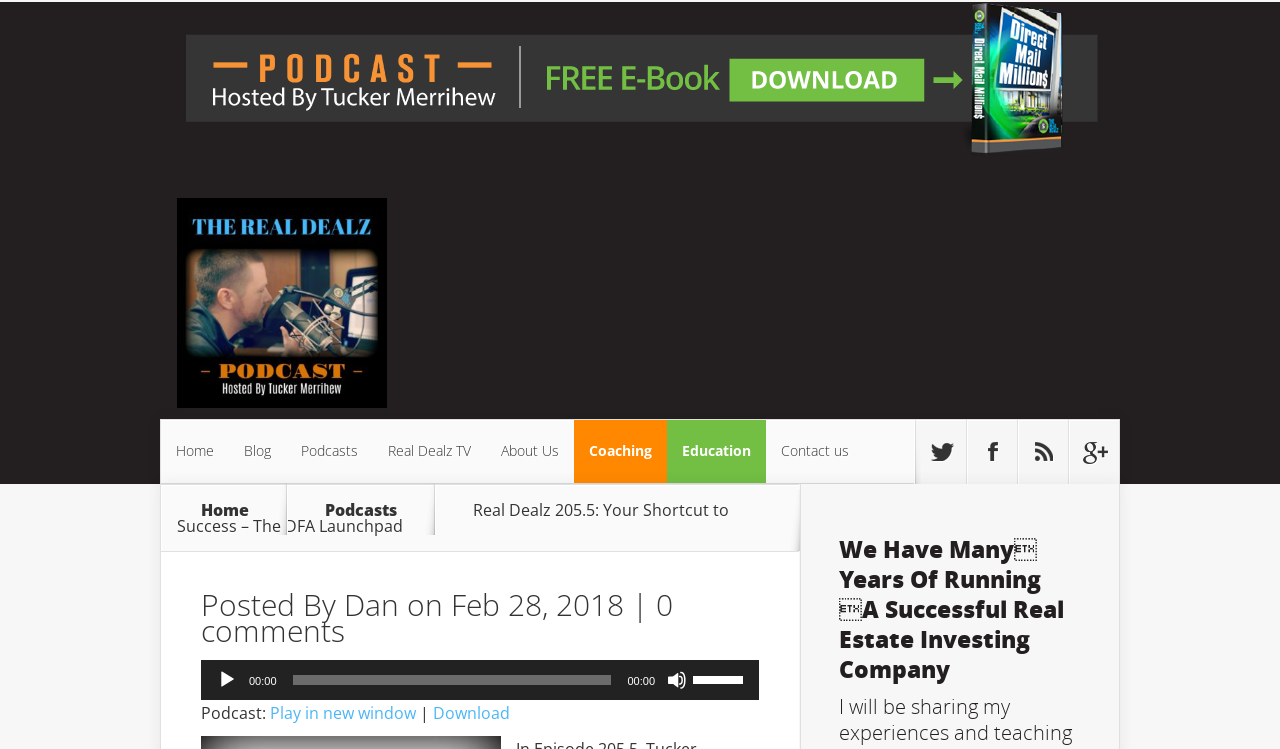What is the name of the podcast?
Look at the screenshot and respond with a single word or phrase.

The Real Dealz Podcast